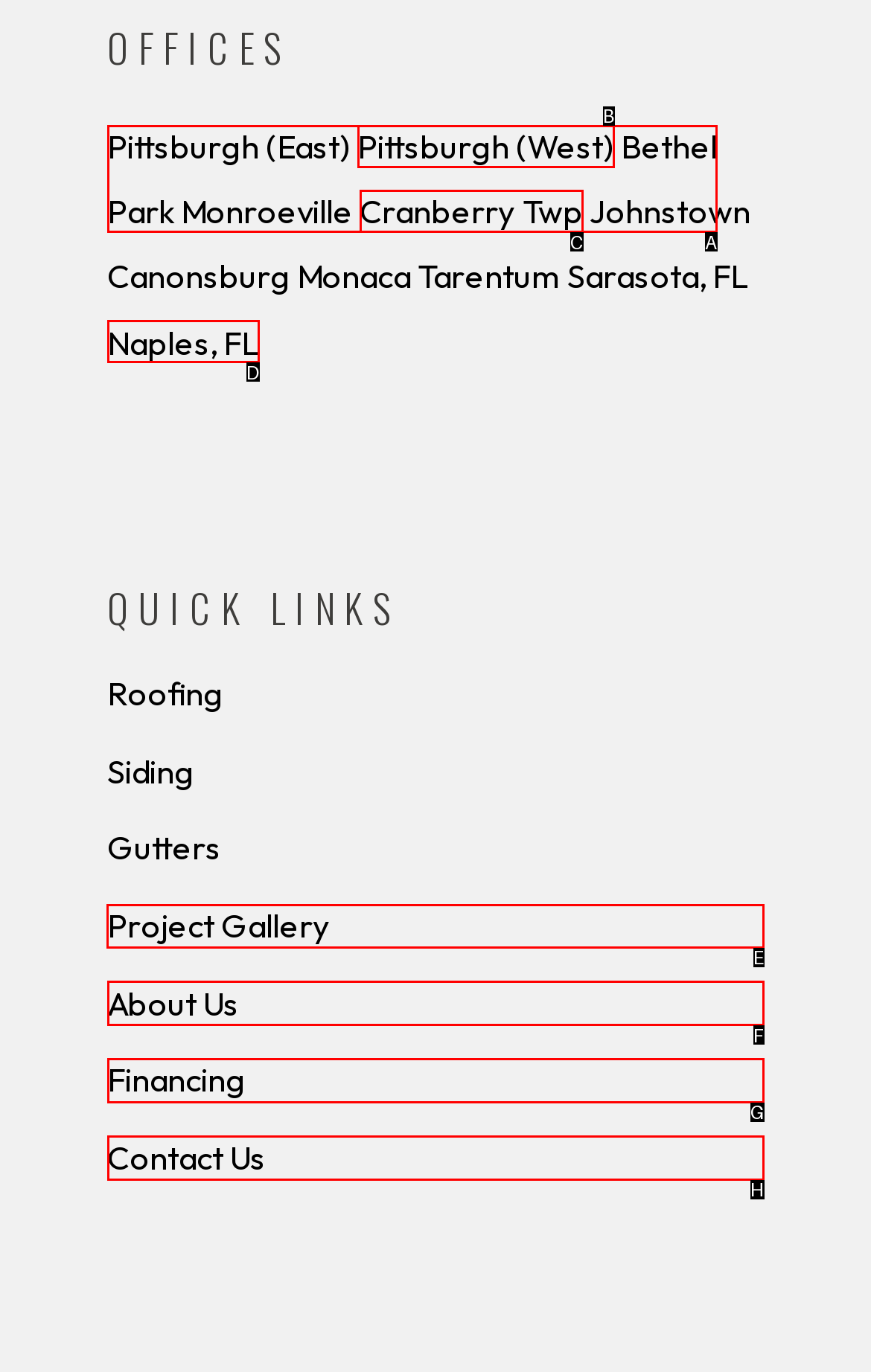Select the proper UI element to click in order to perform the following task: Check project gallery. Indicate your choice with the letter of the appropriate option.

E